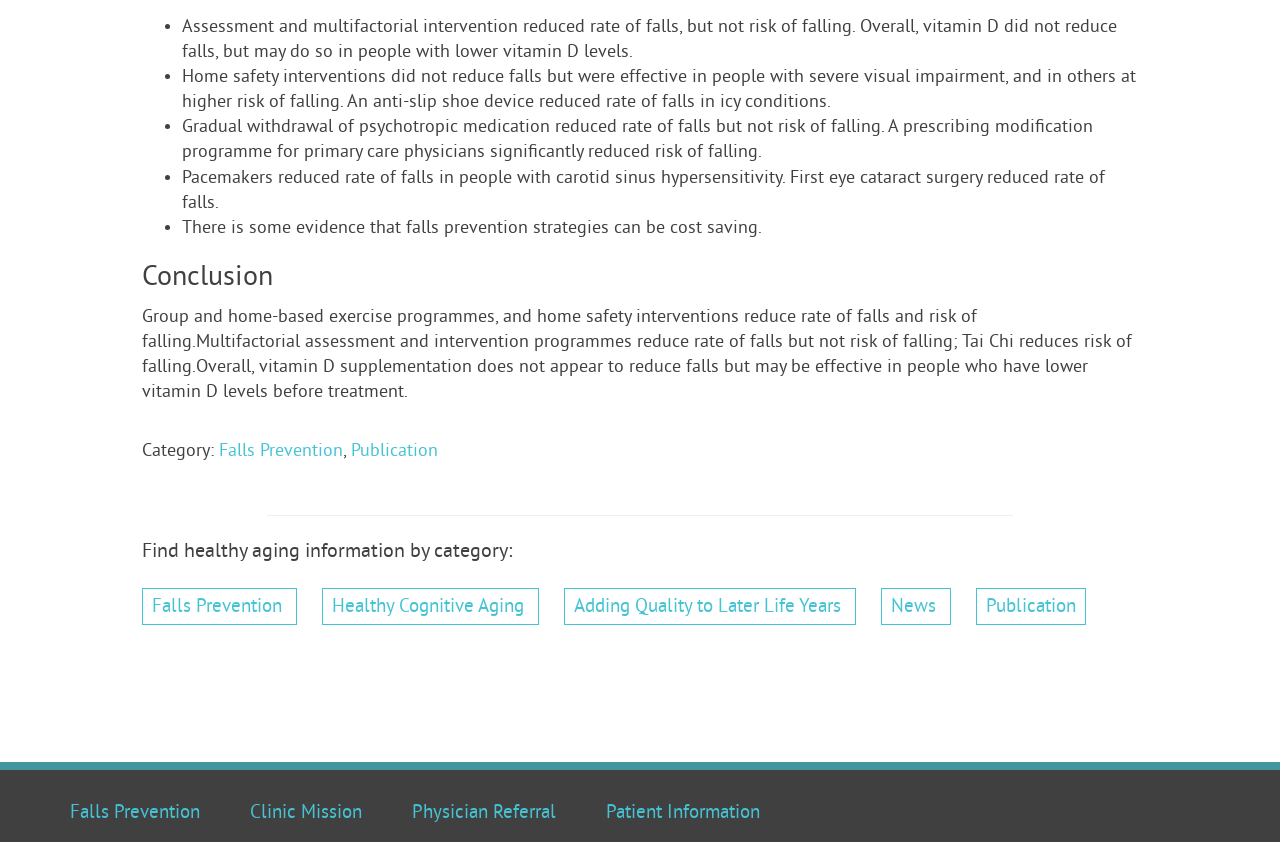Pinpoint the bounding box coordinates of the element you need to click to execute the following instruction: "Explore 'Healthy Cognitive Aging' topic". The bounding box should be represented by four float numbers between 0 and 1, in the format [left, top, right, bottom].

[0.26, 0.707, 0.41, 0.735]